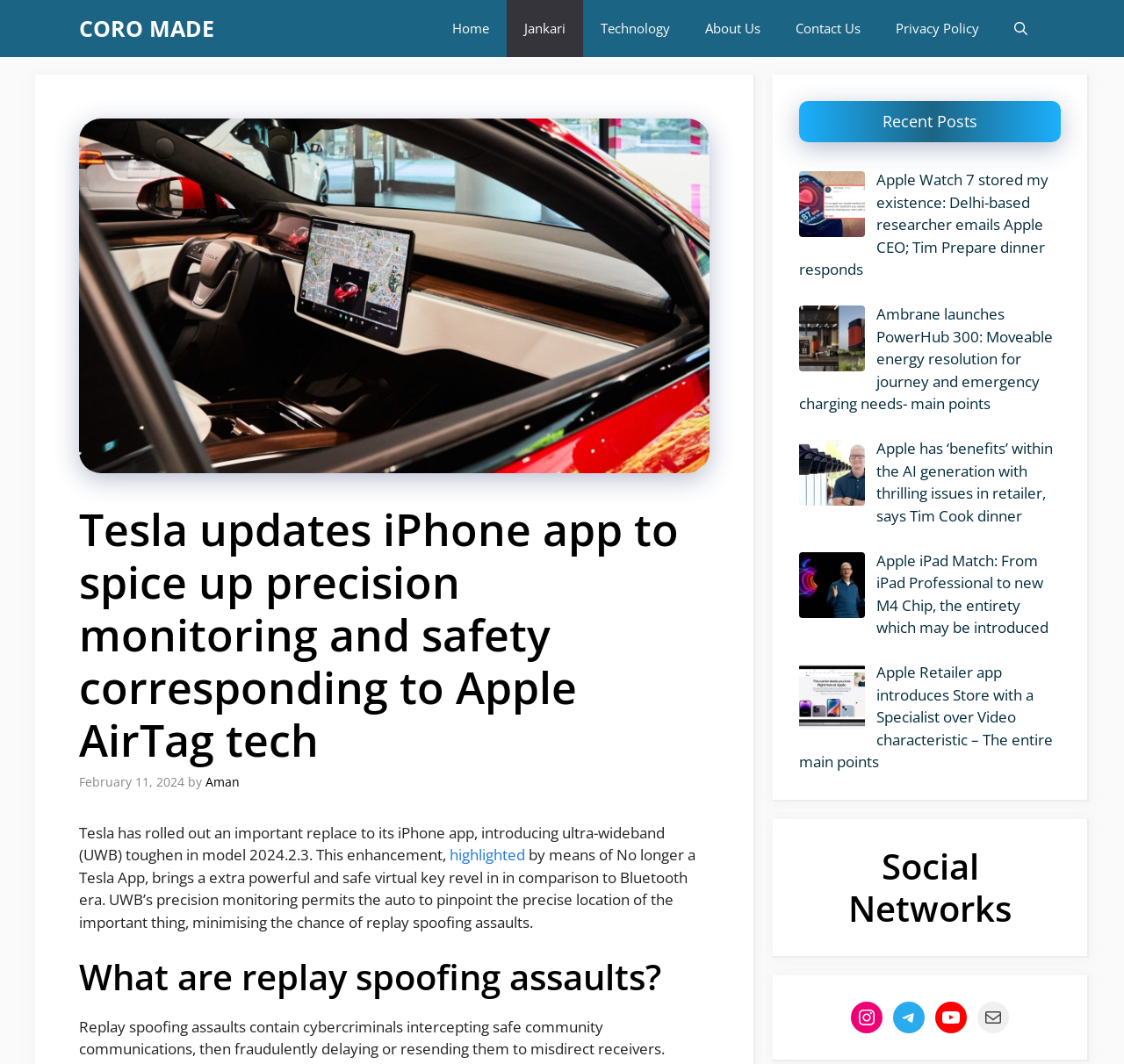Describe every aspect of the webpage in a detailed manner.

This webpage is about technology news, specifically focusing on Tesla's iPhone app update. At the top, there is a navigation bar with links to "Home", "Jankari", "Technology", "About Us", "Contact Us", and "Privacy Policy". On the top right, there is a search button.

Below the navigation bar, there is a large image related to the article, taking up most of the width. The article's title, "Tesla updates iPhone app to boost precision tracking and security akin to Apple AirTag tech", is displayed prominently above the image. The title is followed by the date "February 11, 2024" and the author's name "Aman".

The article's content is divided into paragraphs, explaining the update's features, such as ultra-wideband (UWB) support, which enables more precise location tracking and minimizes the risk of replay spoofing attacks. There is also a subheading "What are replay spoofing attacks?" which likely provides more information on the topic.

On the right side of the page, there is a section titled "Recent Posts" with four links to other technology-related articles, each accompanied by a small image. The articles' titles include "Apple Watch 7 saved my life", "Ambrane launches PowerHub 300", "Apple has ‘advantages’ in the AI era", and "Apple iPad Event".

At the bottom of the page, there are three sections: "Social Networks" with links to Instagram, Telegram, YouTube, and Mail, and two other sections with unknown content.